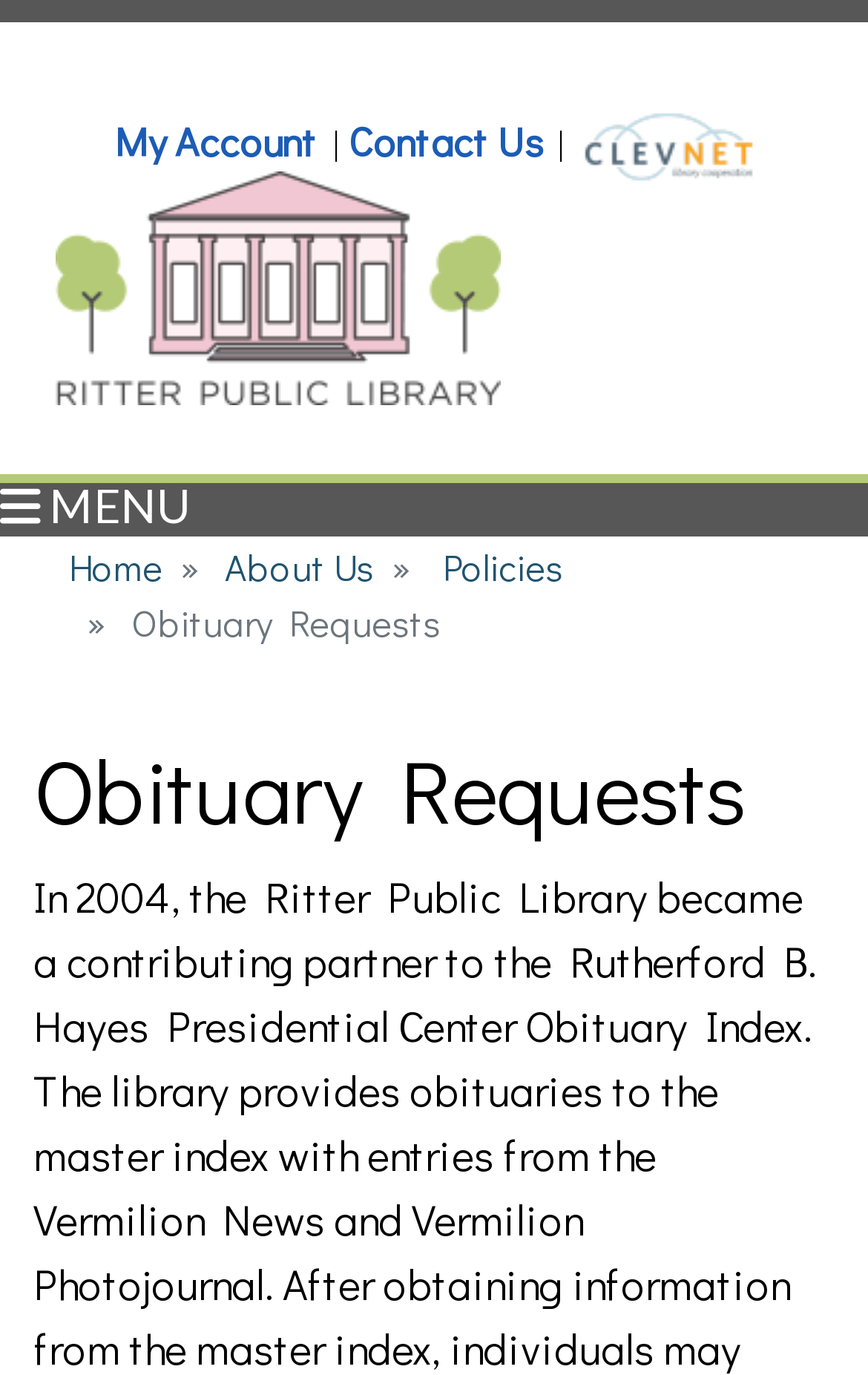Provide your answer in one word or a succinct phrase for the question: 
How many links are in the site header?

4